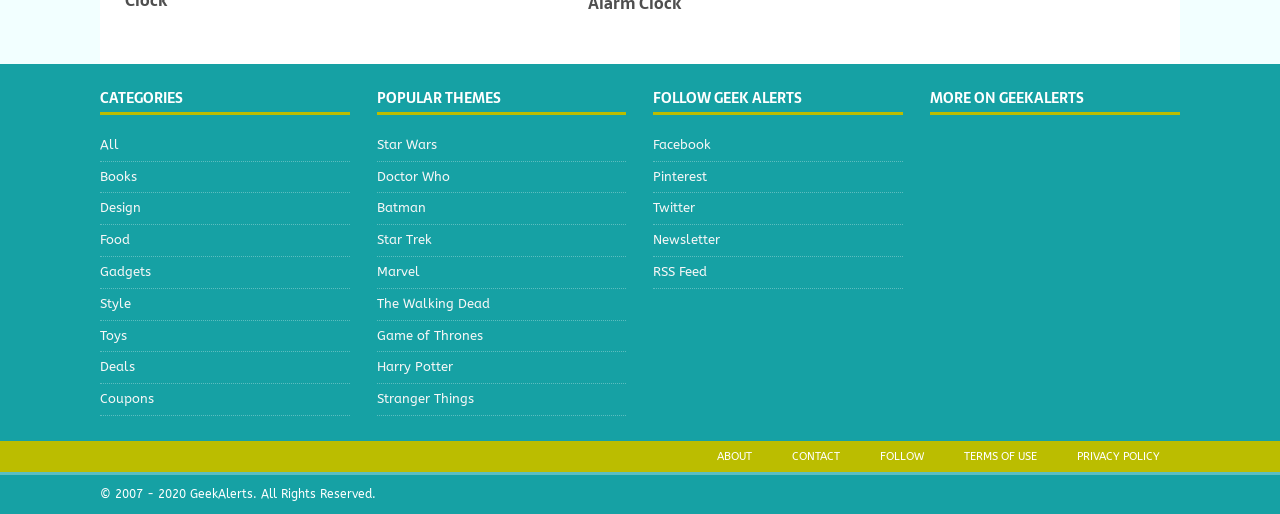Specify the bounding box coordinates (top-left x, top-left y, bottom-right x, bottom-right y) of the UI element in the screenshot that matches this description: Star Trek

[0.294, 0.438, 0.489, 0.498]